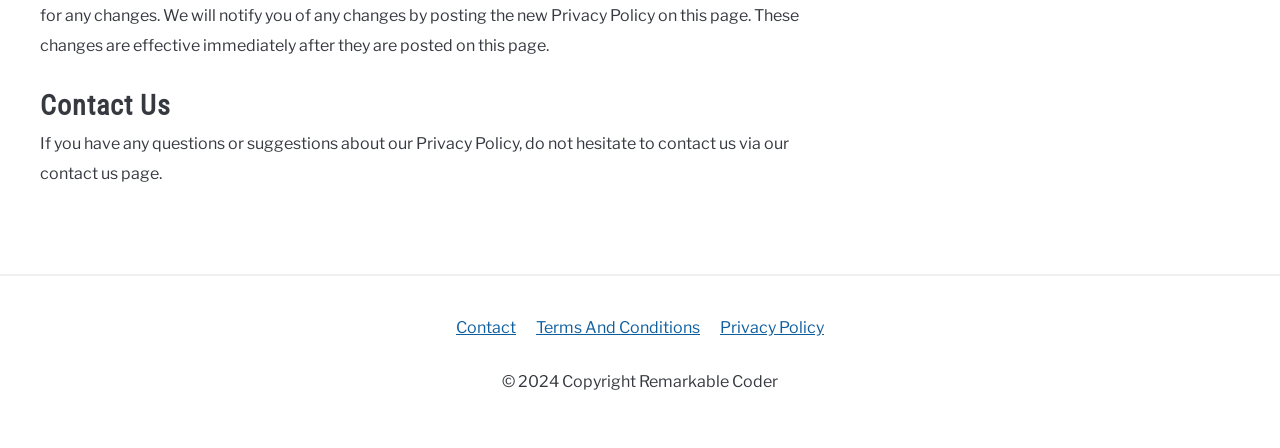Based on the description "Contact", find the bounding box of the specified UI element.

[0.356, 0.709, 0.403, 0.752]